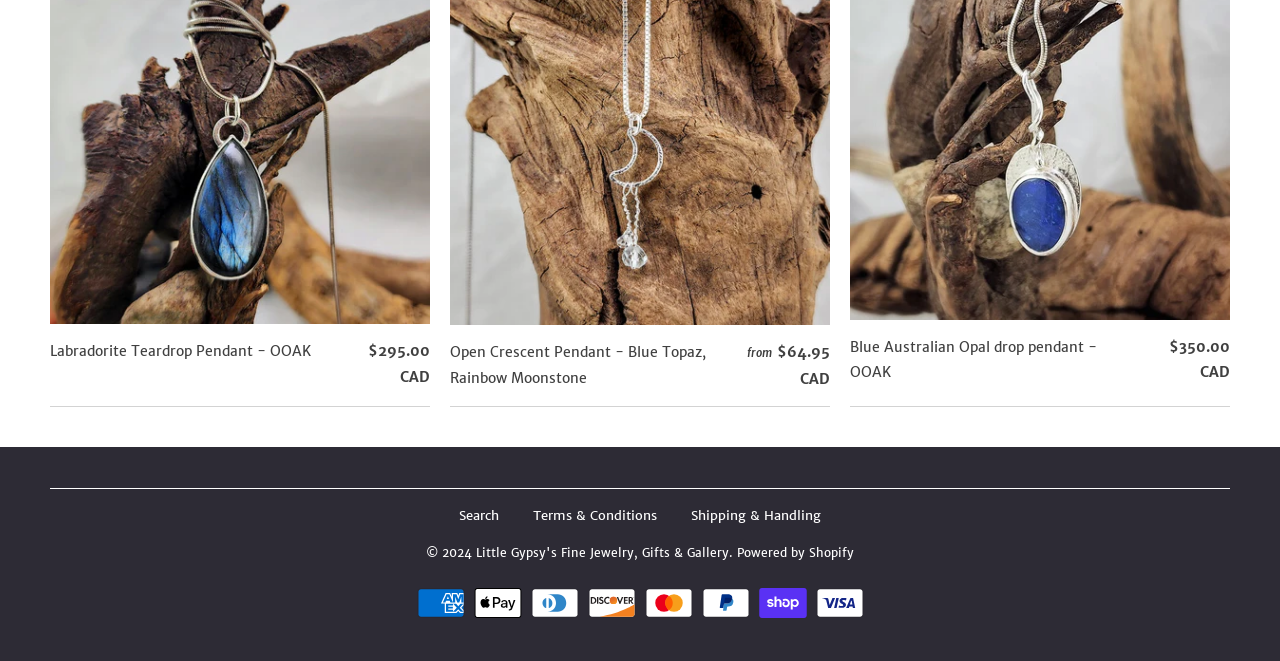Please determine the bounding box coordinates for the element with the description: "Terms & Conditions".

[0.416, 0.767, 0.513, 0.792]